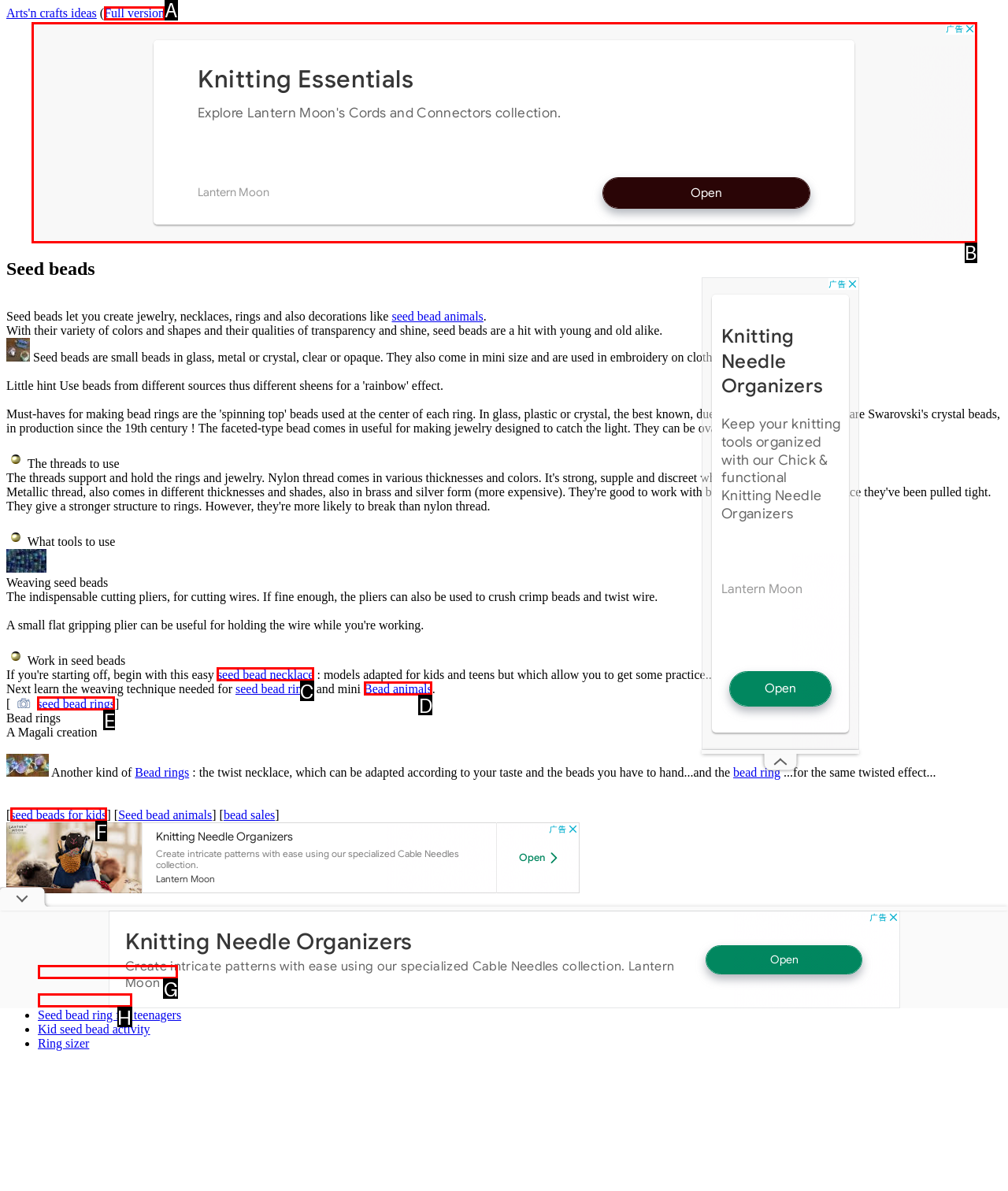Given the element description: Twist bead necklace pattern
Pick the letter of the correct option from the list.

G